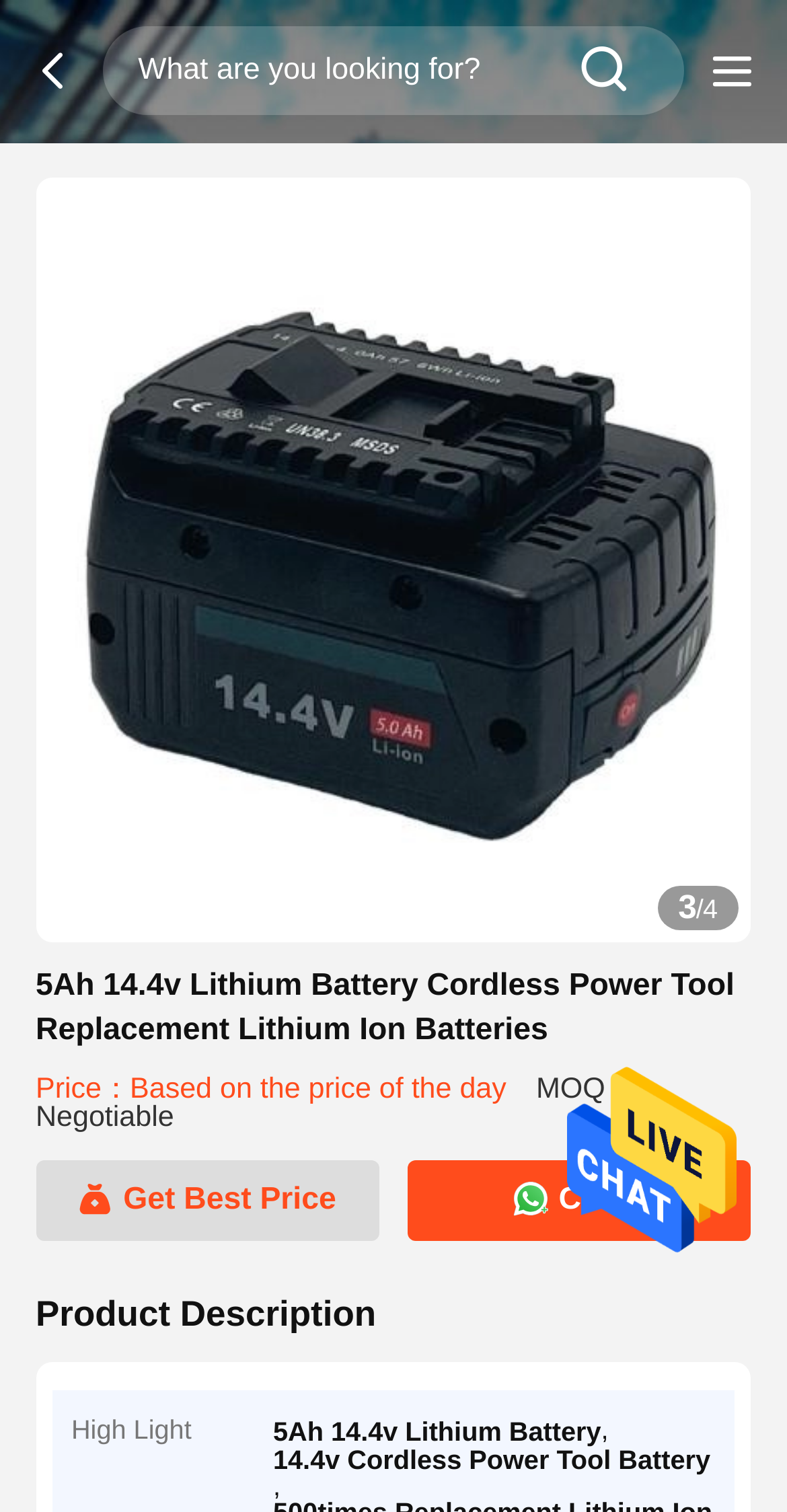Determine the bounding box for the UI element that matches this description: "Chat Now".

[0.518, 0.767, 0.955, 0.82]